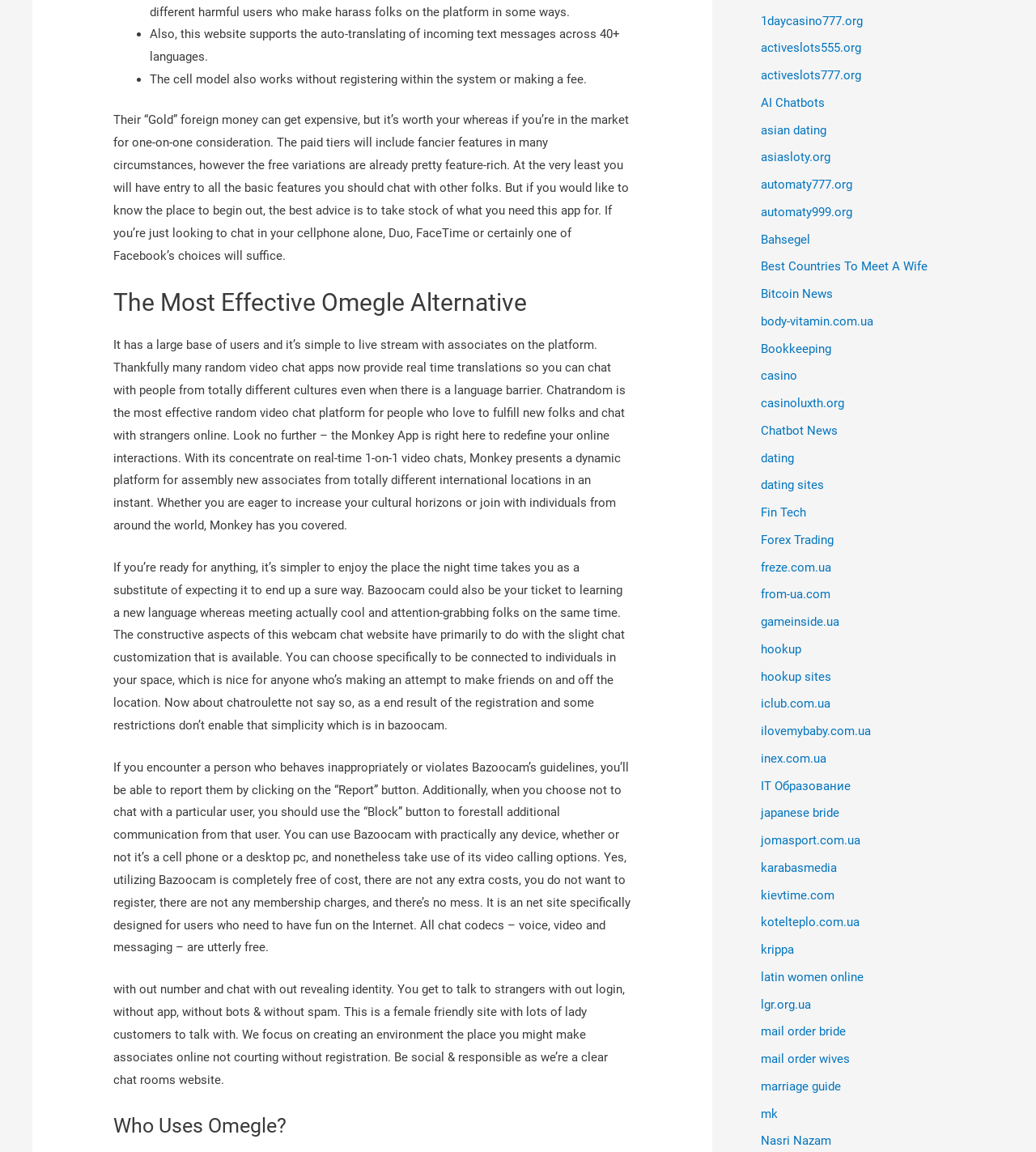Please specify the coordinates of the bounding box for the element that should be clicked to carry out this instruction: "Click on the 'Bazoocam' link". The coordinates must be four float numbers between 0 and 1, formatted as [left, top, right, bottom].

[0.109, 0.486, 0.603, 0.636]